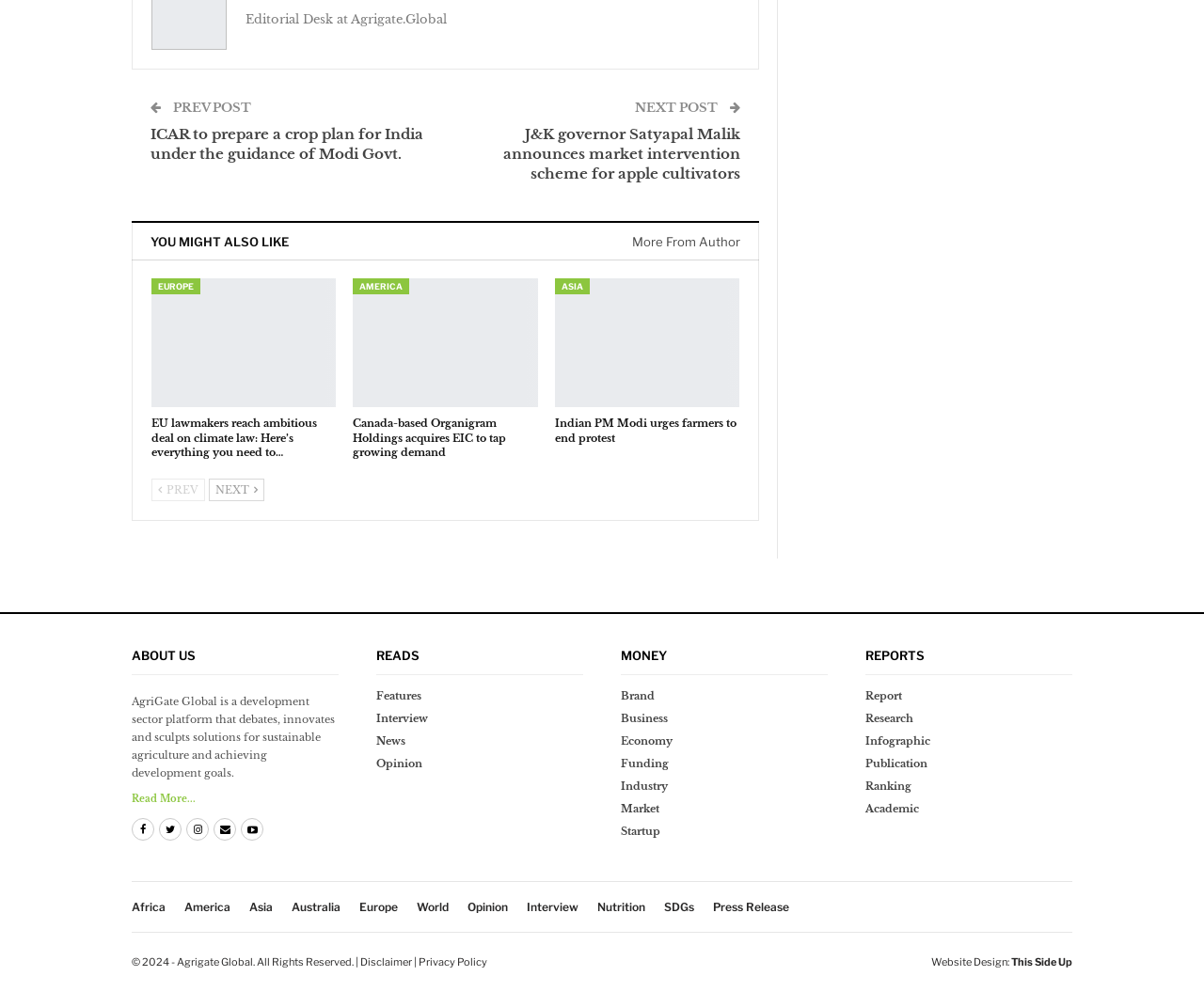Please answer the following question using a single word or phrase: 
What is the category of the article 'ICAR to prepare a crop plan for India under the guidance of Modi Govt.'?

Asia